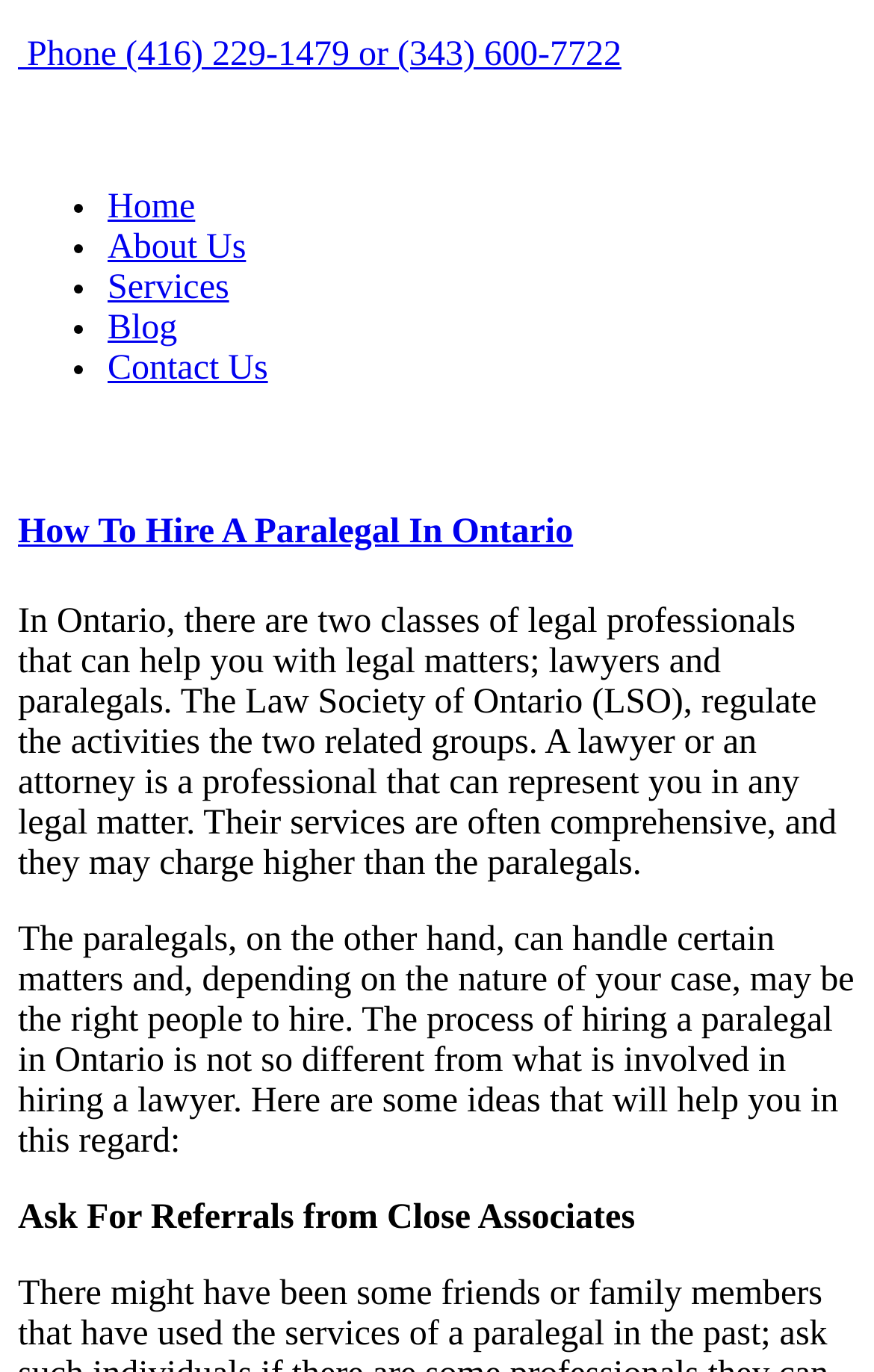Given the element description "About Us" in the screenshot, predict the bounding box coordinates of that UI element.

[0.123, 0.167, 0.281, 0.194]